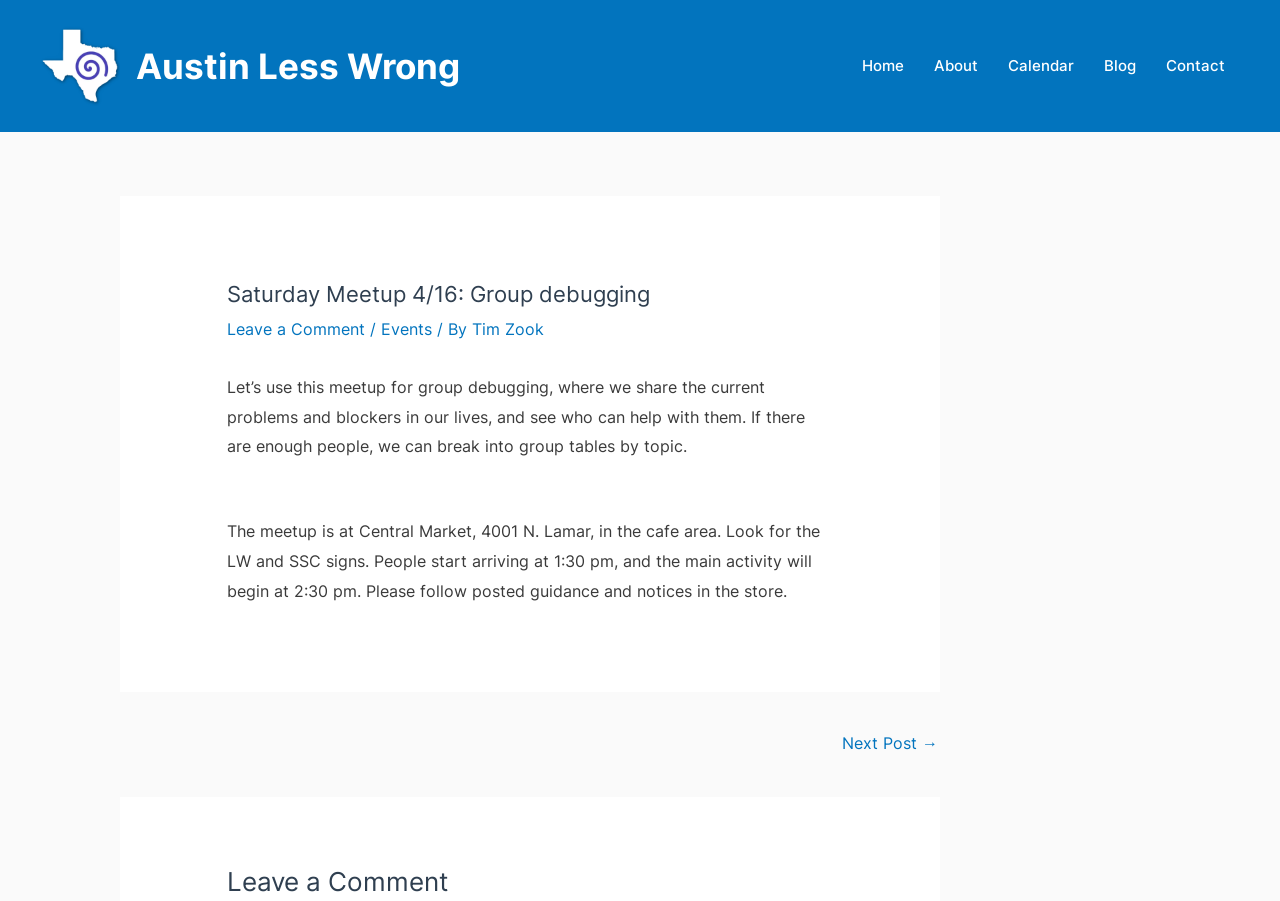Provide the bounding box coordinates of the section that needs to be clicked to accomplish the following instruction: "Click on the 'Pocket Codes – guides, tier lists, and codes' link."

None